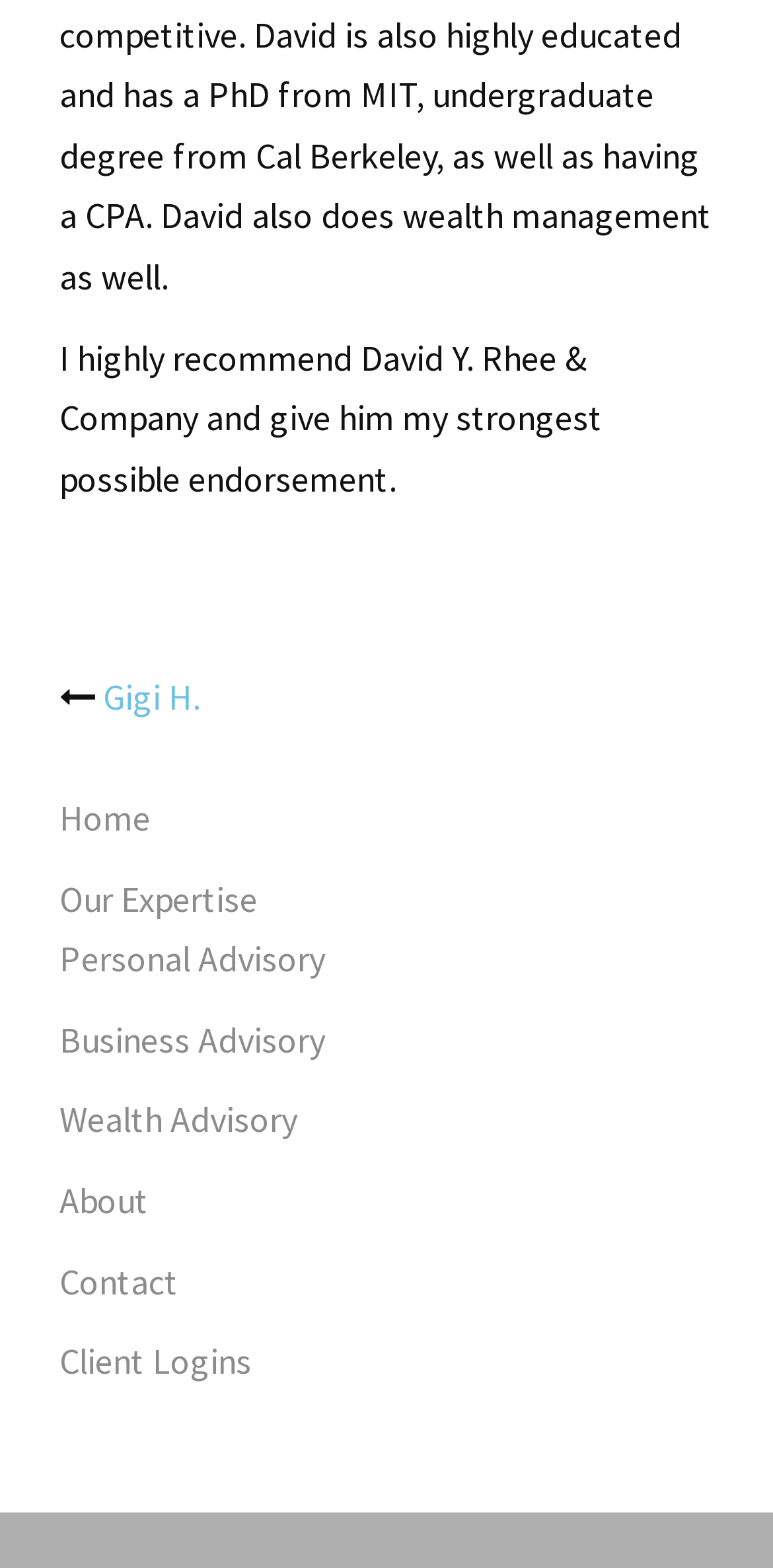Determine the bounding box coordinates of the element's region needed to click to follow the instruction: "view 'Our Expertise'". Provide these coordinates as four float numbers between 0 and 1, formatted as [left, top, right, bottom].

[0.077, 0.558, 0.333, 0.587]